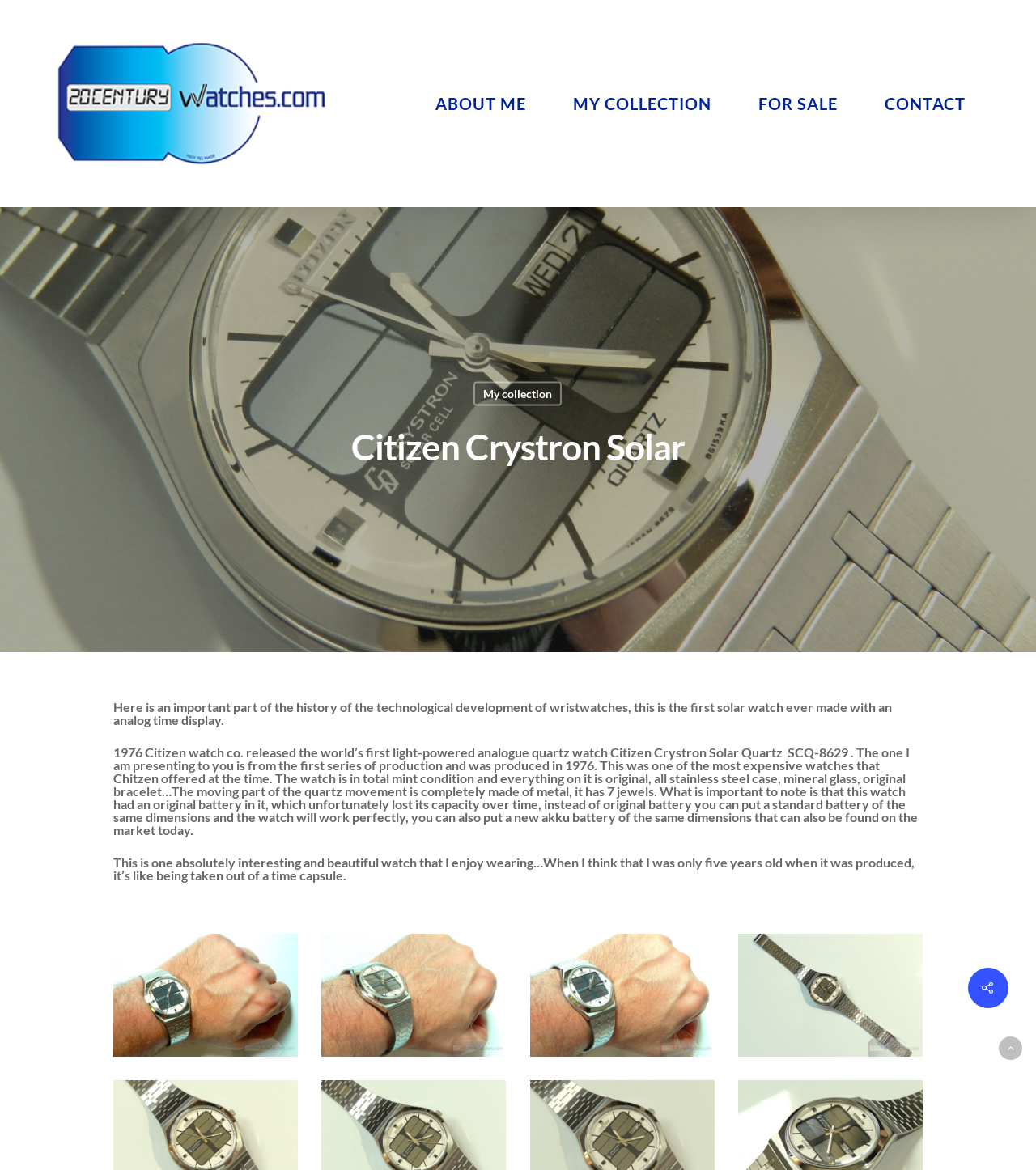Bounding box coordinates are specified in the format (top-left x, top-left y, bottom-right x, bottom-right y). All values are floating point numbers bounded between 0 and 1. Please provide the bounding box coordinate of the region this sentence describes: My collection

[0.457, 0.326, 0.542, 0.347]